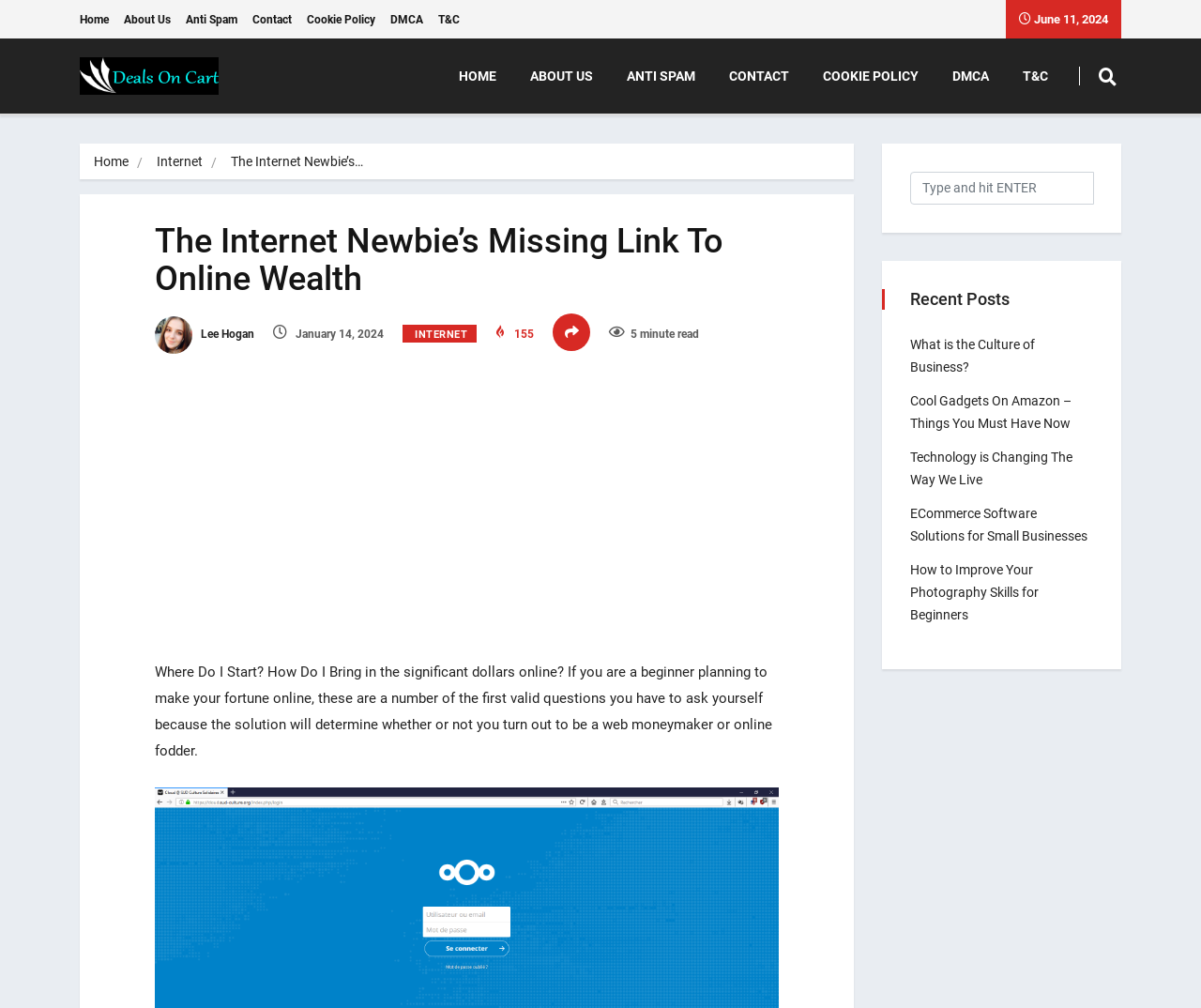How many minutes does it take to read the current post?
Please give a detailed and elaborate answer to the question.

I found the reading time of the current post by looking at the static text element that says '5 minute read' which is located below the author's name 'Lee Hogan'.